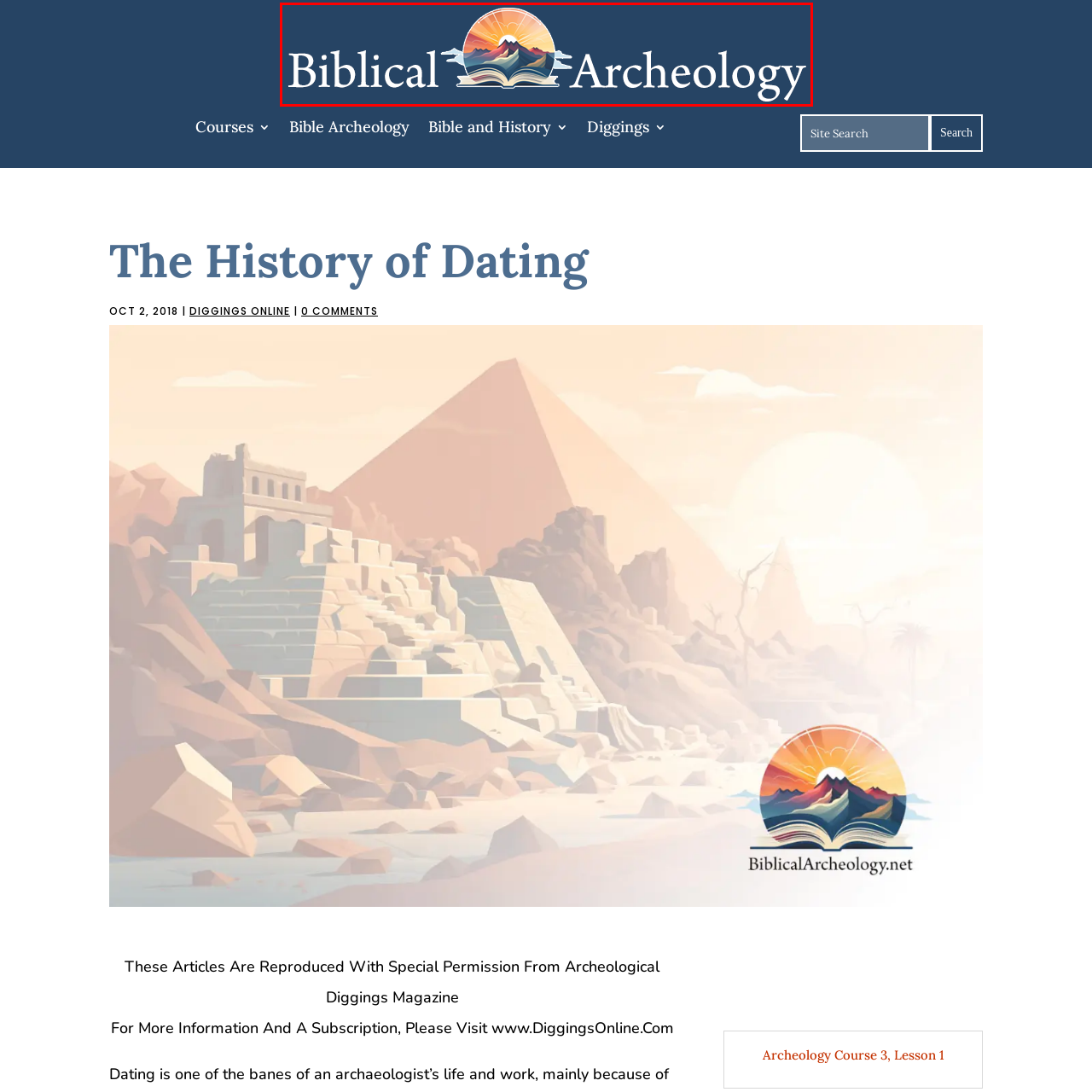Pay attention to the red boxed area, What is the color of the font used for the text? Provide a one-word or short phrase response.

Elegant white